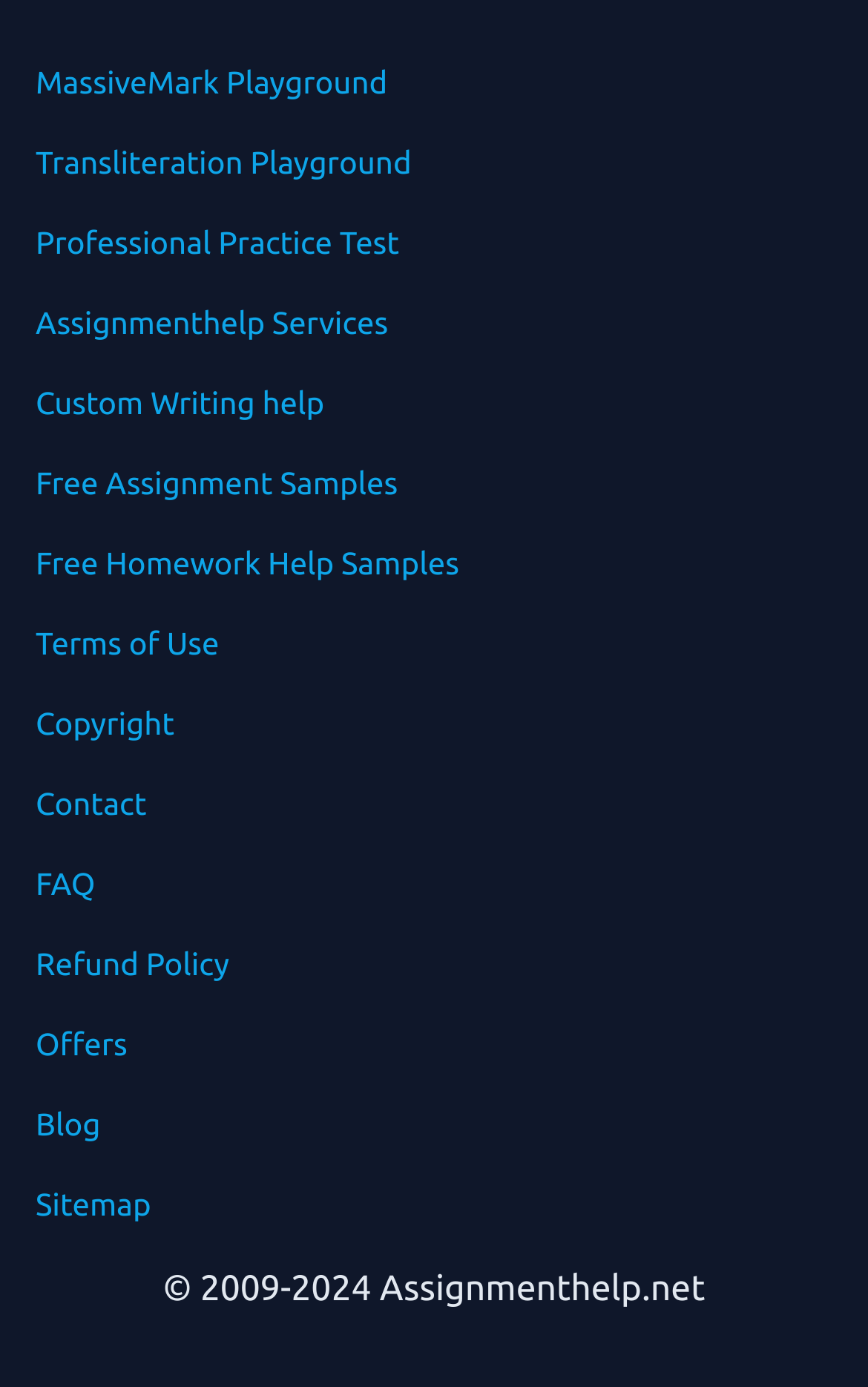Respond with a single word or phrase:
What is the copyright information on the webpage?

© 2009-2024 Assignmenthelp.net